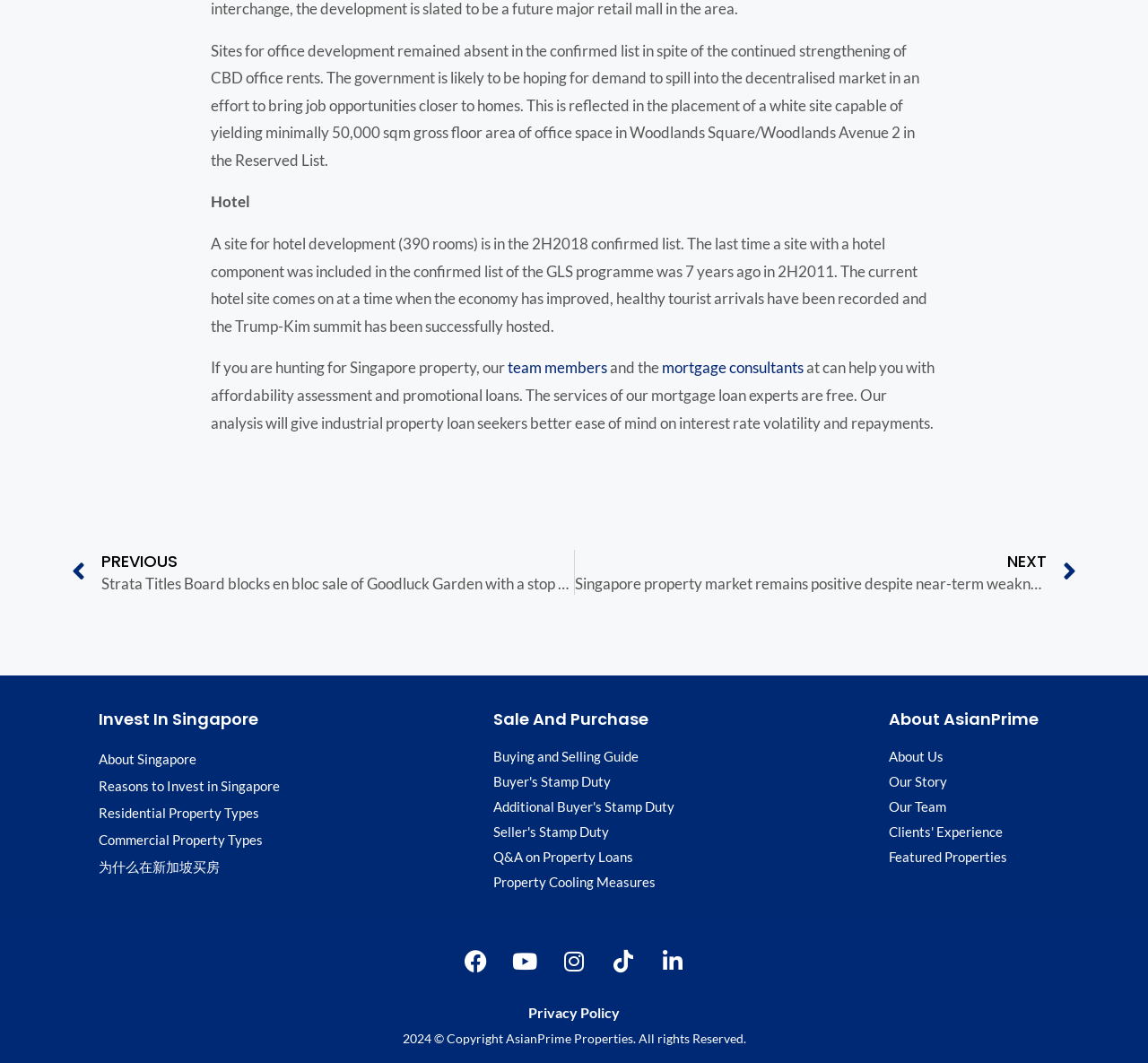Can you specify the bounding box coordinates of the area that needs to be clicked to fulfill the following instruction: "Click on 'team members'"?

[0.442, 0.337, 0.529, 0.355]